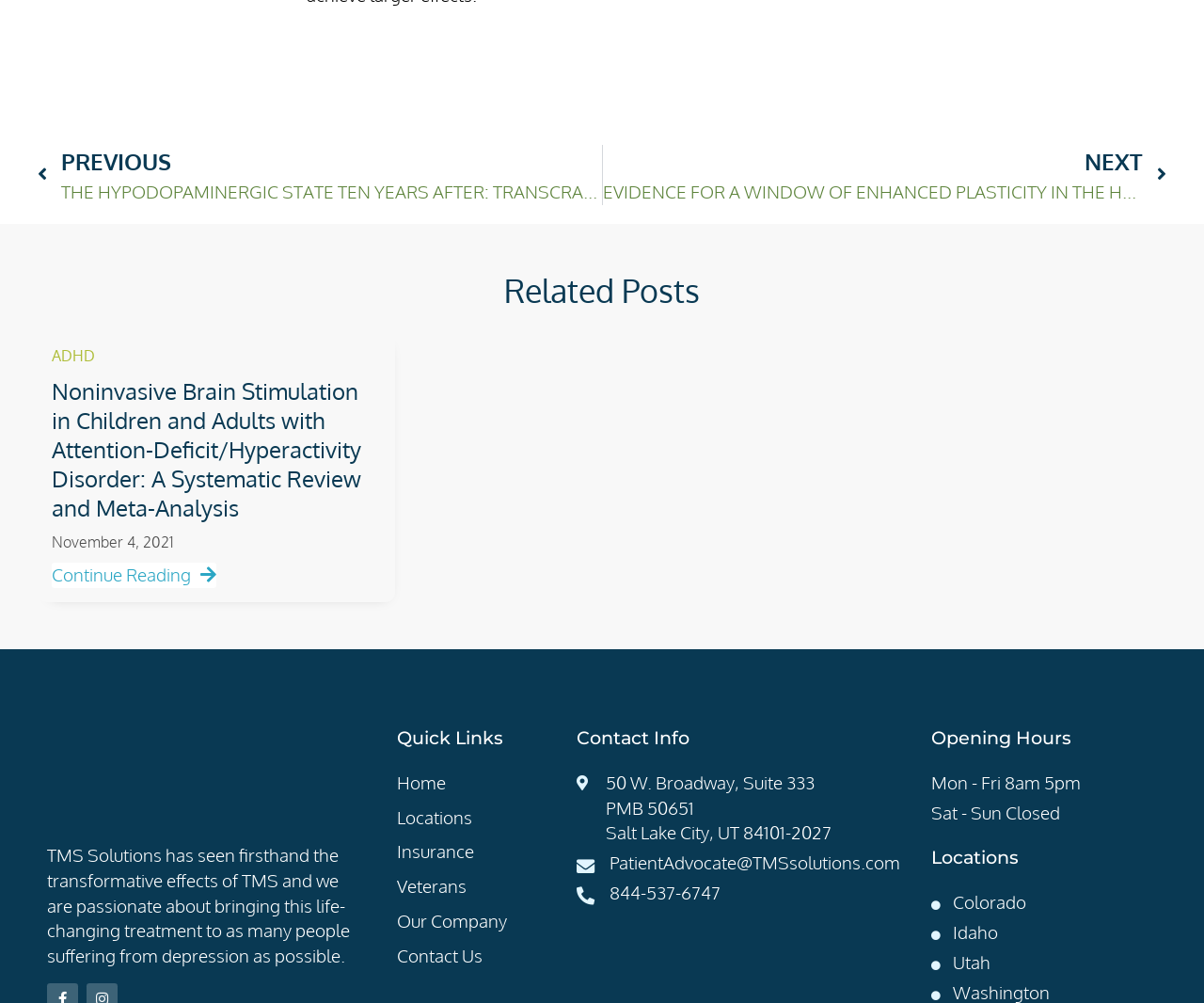Locate the bounding box of the UI element with the following description: "Idaho".

[0.773, 0.918, 0.961, 0.943]